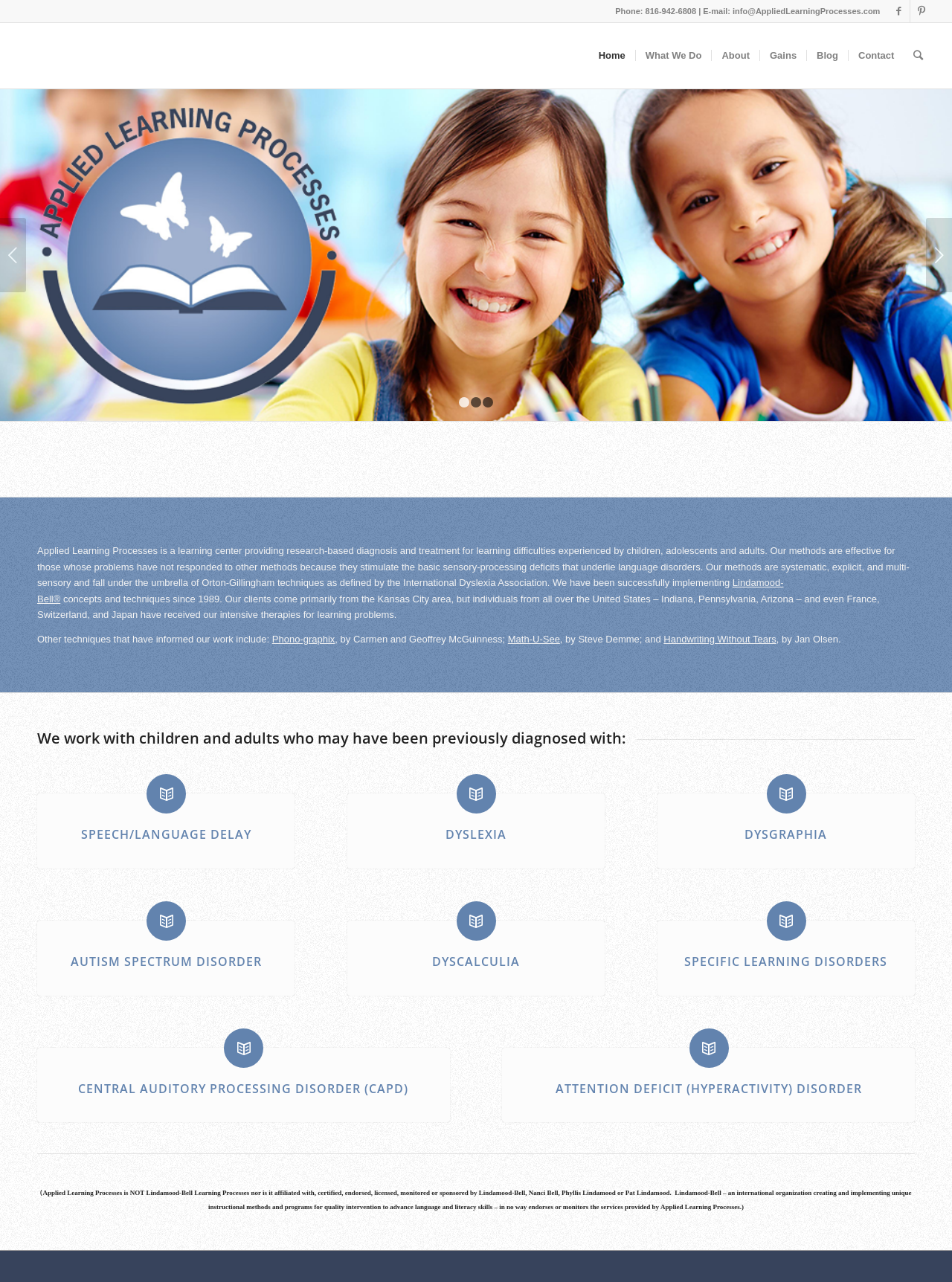What is the name of the organization that is not affiliated with Applied Learning Processes?
Please give a detailed and elaborate explanation in response to the question.

I found the name of the organization by reading the heading element that explicitly states that Applied Learning Processes is not affiliated with Lindamood-Bell Learning Processes.